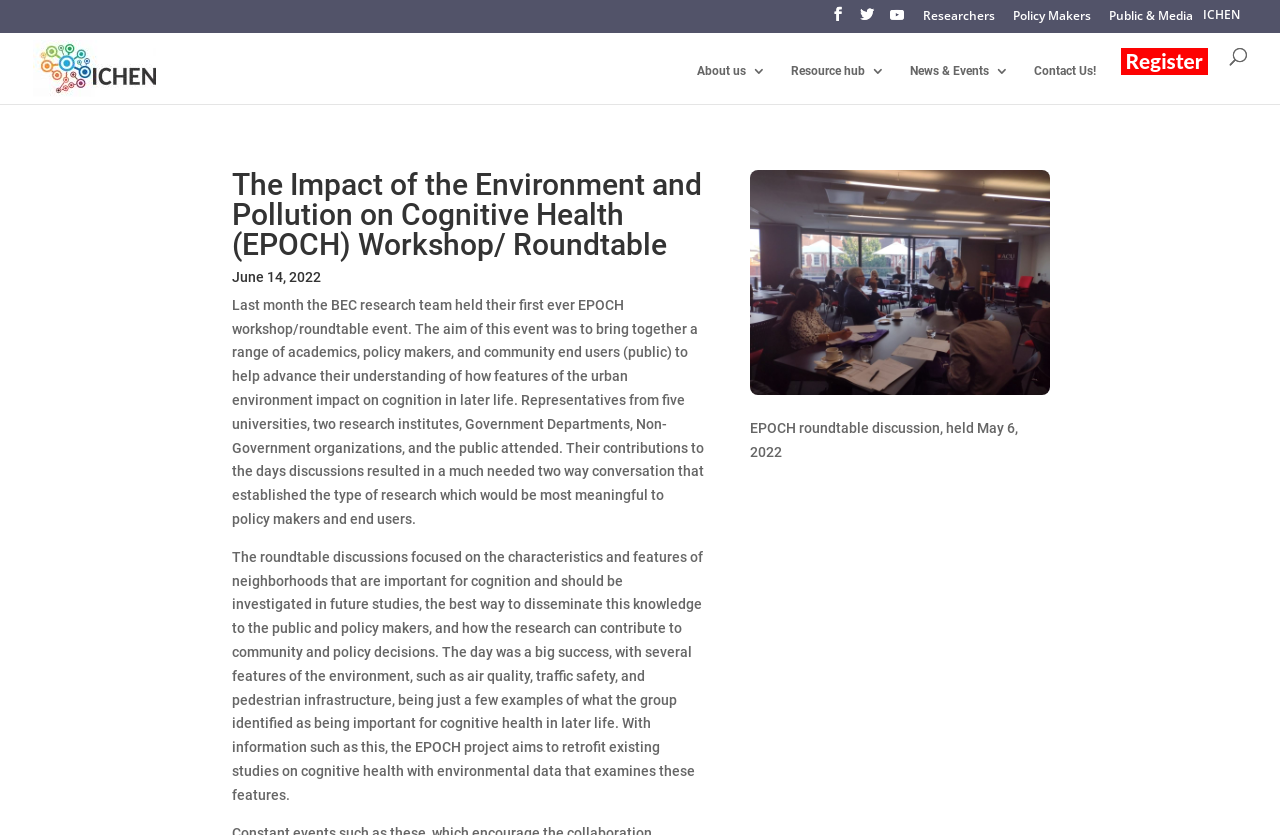Respond to the question below with a single word or phrase:
What is the date of the EPOCH workshop?

June 14, 2022